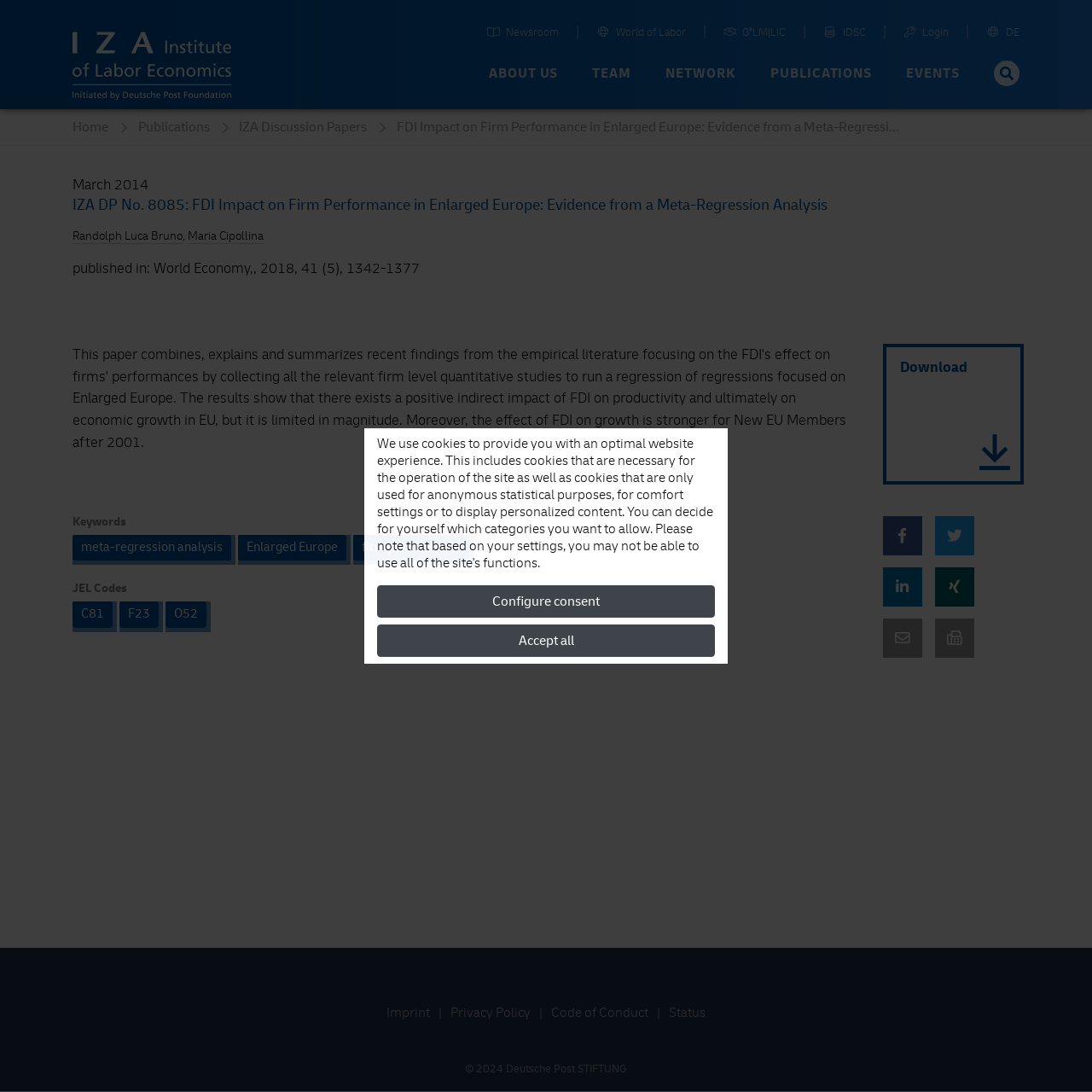Provide the bounding box coordinates for the area that should be clicked to complete the instruction: "View the publication details".

[0.066, 0.179, 0.859, 0.208]